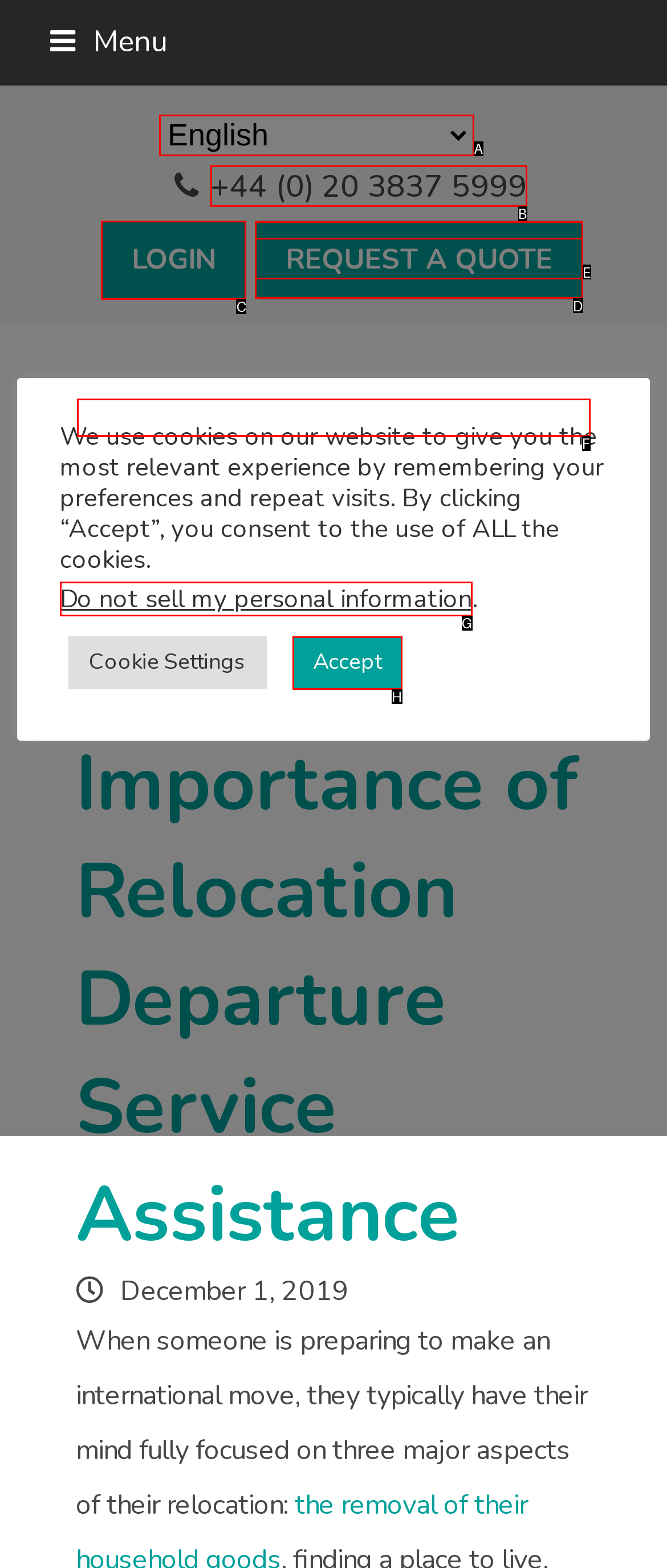Find the HTML element to click in order to complete this task: Log in
Answer with the letter of the correct option.

C